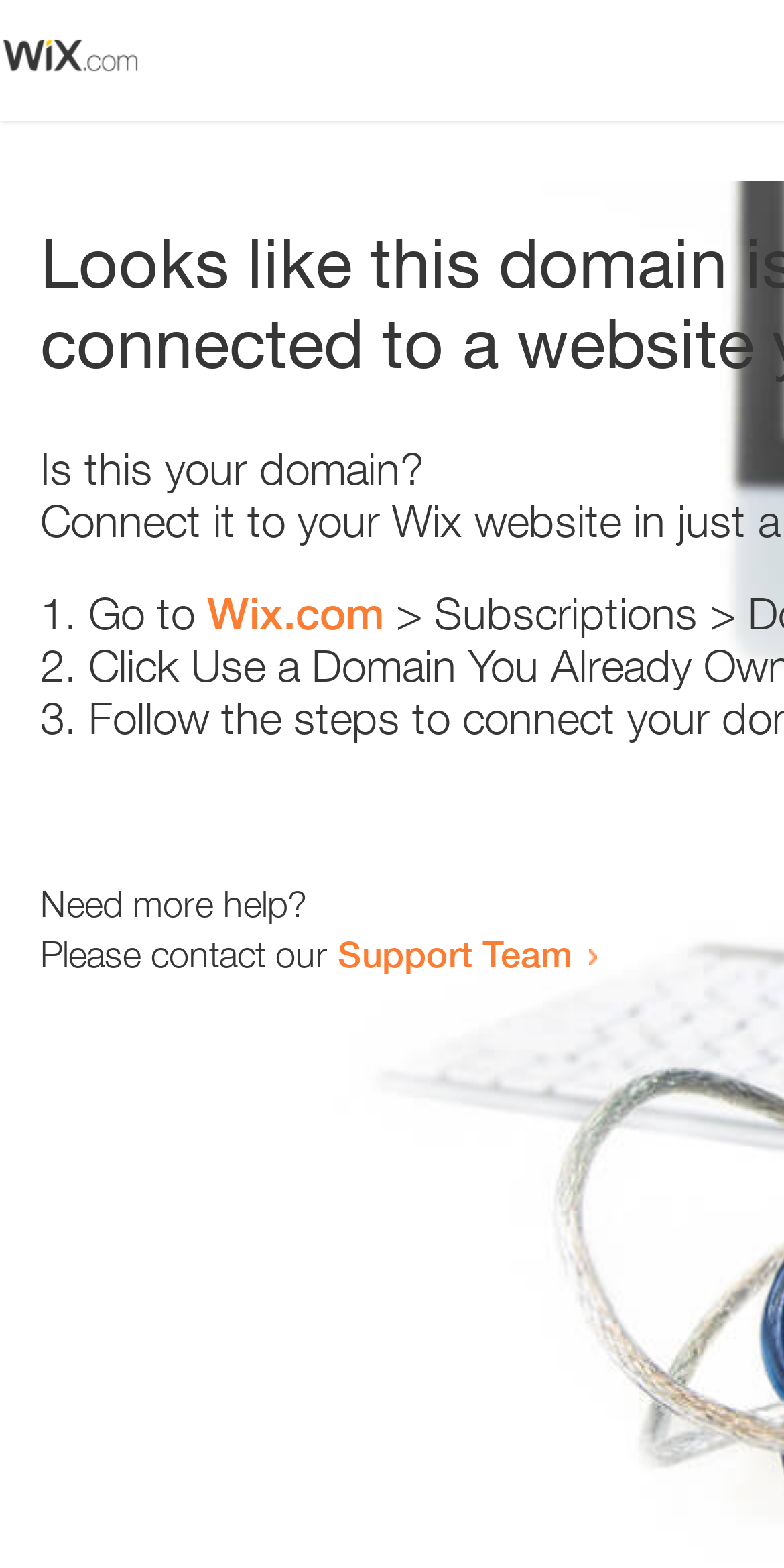Please respond in a single word or phrase: 
What is the text above the first list marker?

Is this your domain?